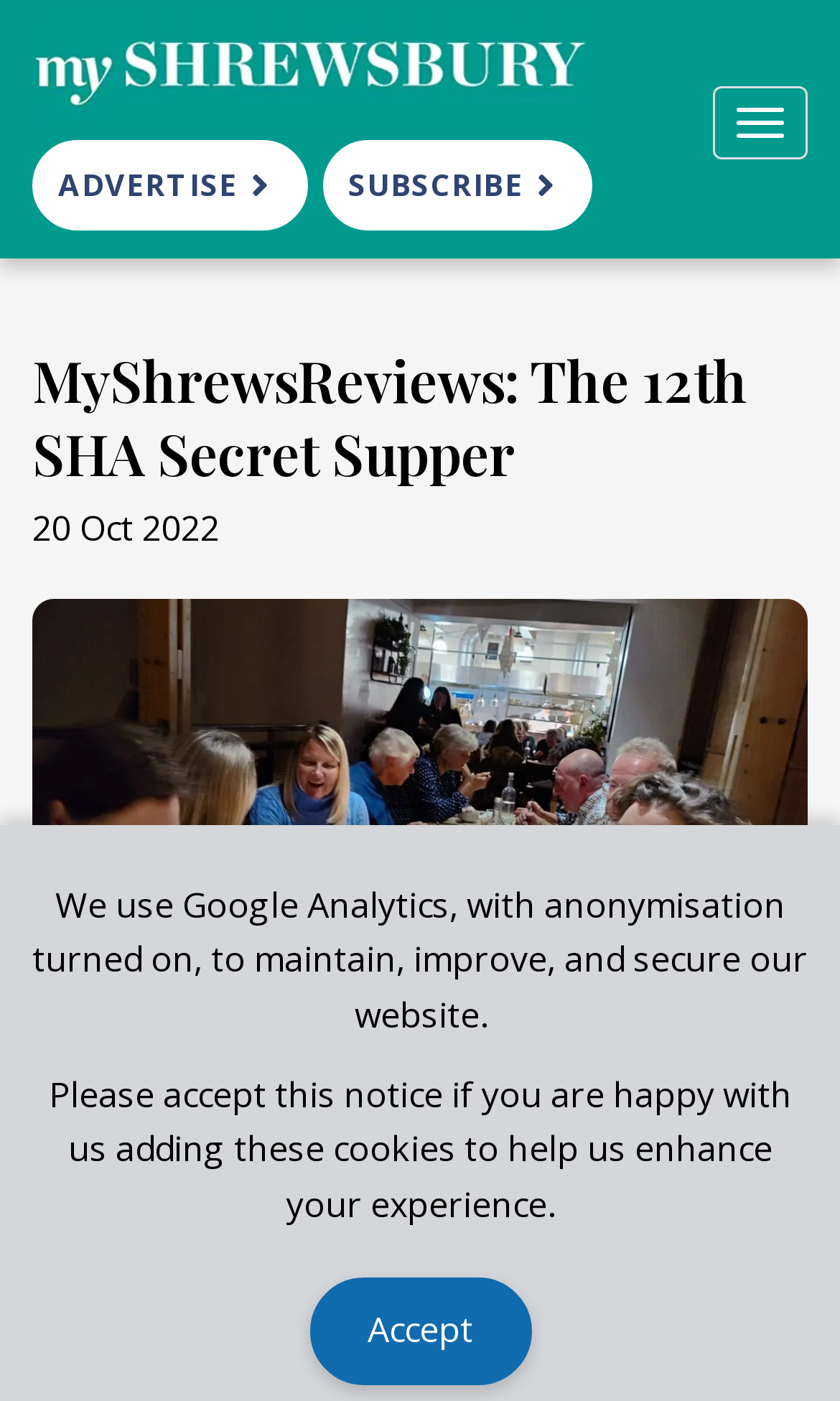Using details from the image, please answer the following question comprehensively:
What is the purpose of the button at the bottom?

I found a button at the bottom of the webpage with the text 'Accept'. The surrounding text mentions cookies, so I infer that the purpose of the button is to accept cookies.